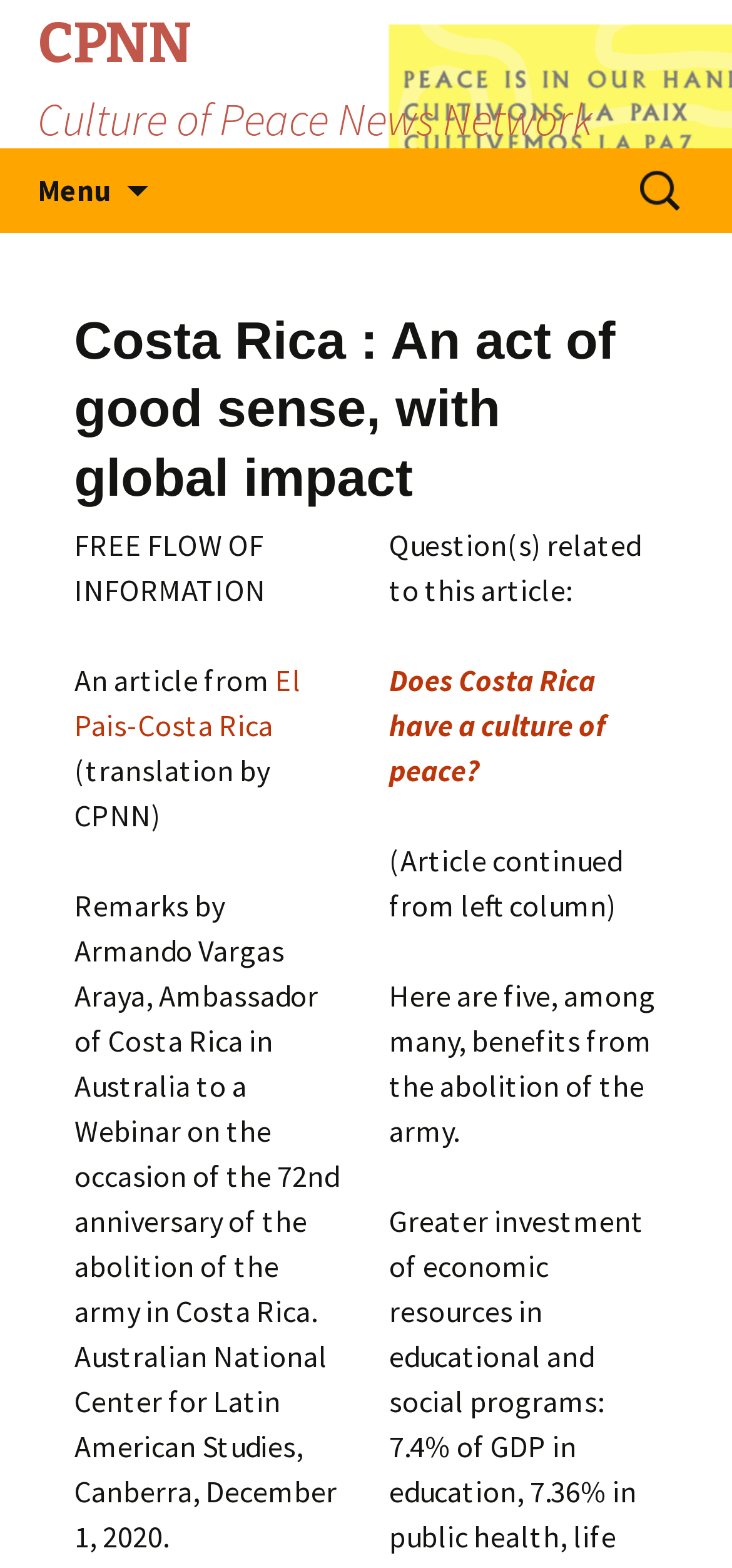Write an extensive caption that covers every aspect of the webpage.

The webpage is about an article from El Pais-Costa Rica, translated by CPNN, titled "Costa Rica : An act of good sense, with global impact". At the top, there is a link to the CPNN Culture of Peace News Network, accompanied by a button labeled "Menu" and a link to "Skip to content". On the right side, there is a search bar with a label "Search for:".

Below the top section, the article's title is displayed prominently, followed by a subtitle "FREE FLOW OF INFORMATION". The article's source, "An article from El Pais-Costa Rica", is mentioned, along with a link to the original source. The translation credit, "(translation by CPNN)", is also provided.

The main content of the article is divided into two columns. The left column contains the article's text, which includes remarks by Armando Vargas Araya, Ambassador of Costa Rica in Australia, at a webinar on the occasion of the 72nd anniversary of the abolition of the army in Costa Rica. The right column has a section titled "Question(s) related to this article:", which includes a link to a related question, "Does Costa Rica have a culture of peace?". Below this, there is a continuation of the article, with a heading "Here are five, among many, benefits from the abolition of the army."